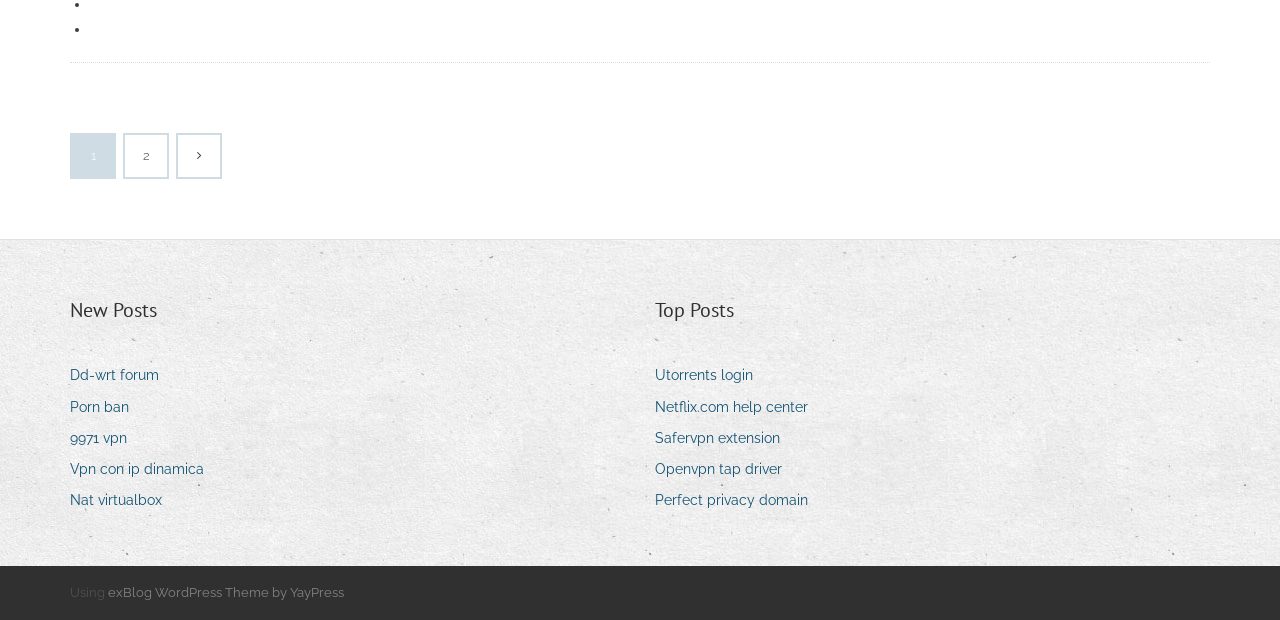Please reply with a single word or brief phrase to the question: 
How many columns are there in the layout?

2